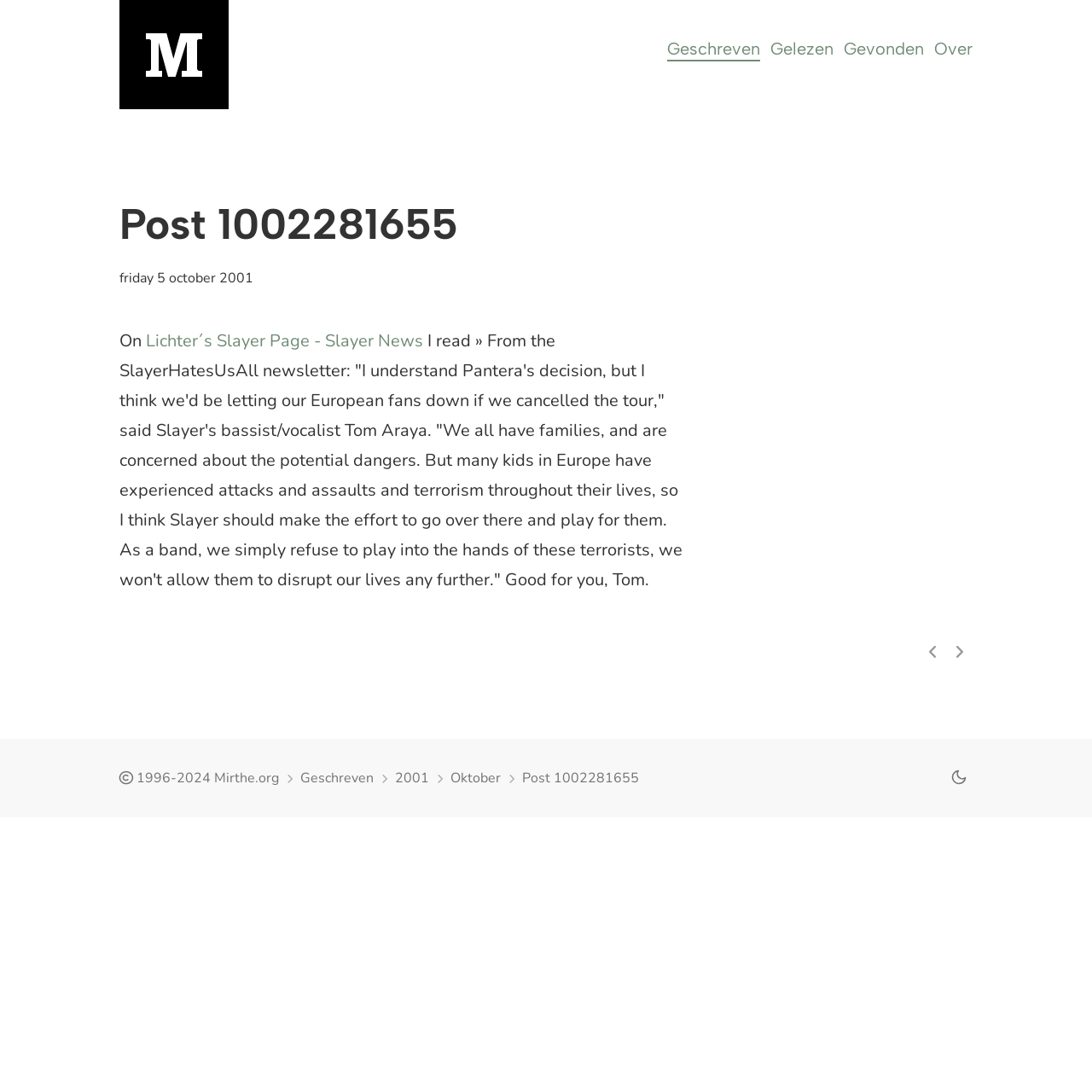Please determine the bounding box coordinates of the section I need to click to accomplish this instruction: "Go to previous post".

[0.842, 0.582, 0.866, 0.614]